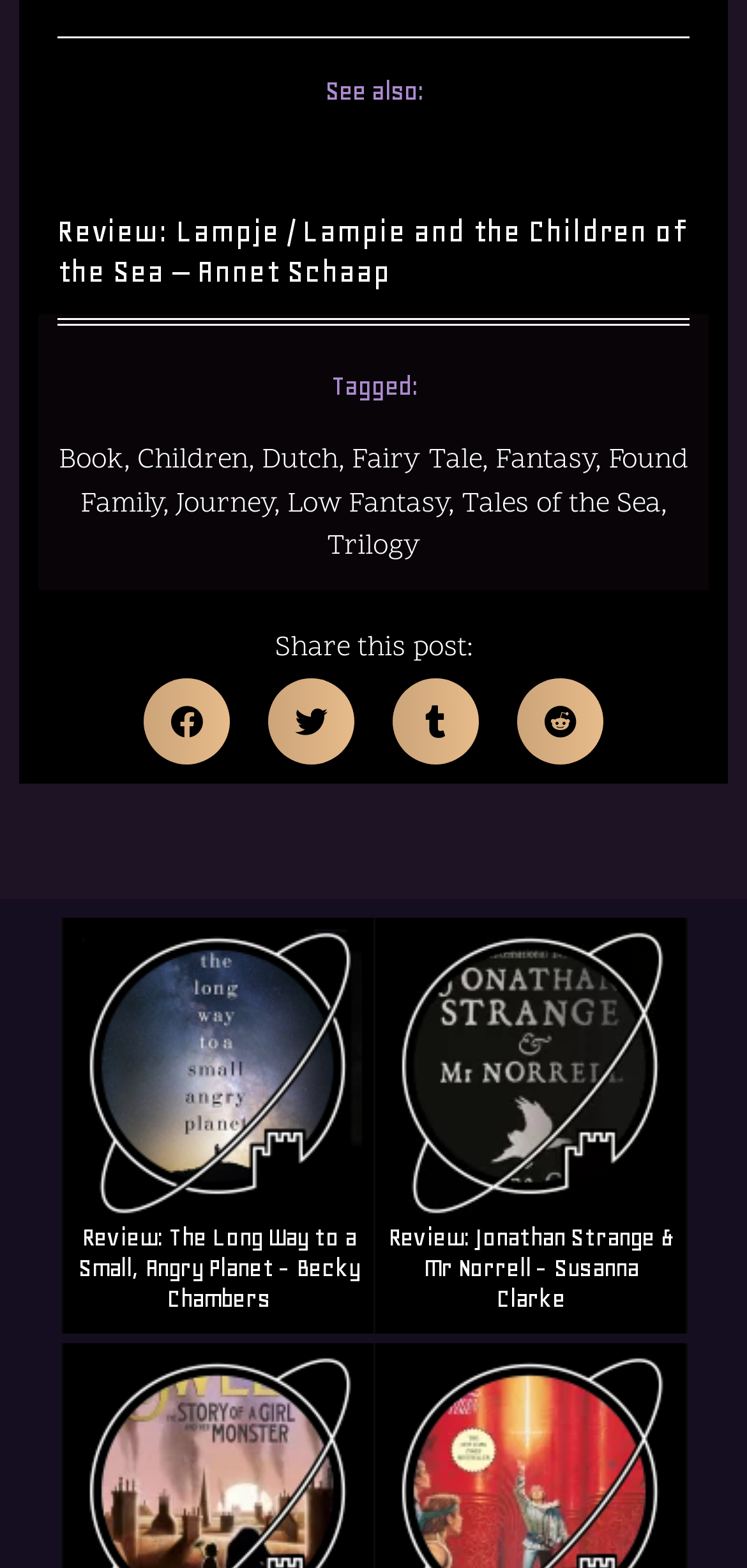How many reviews are listed?
Make sure to answer the question with a detailed and comprehensive explanation.

I counted the number of links under the 'Review:' section, which are 'Review: Lampje / Lampie and the Children of the Sea – Annet Schaap', 'Review: The Long Way to a Small, Angry Planet - Becky Chambers', and 'Review: Jonathan Strange & Mr Norrell - Susanna Clarke', totaling 3 reviews.